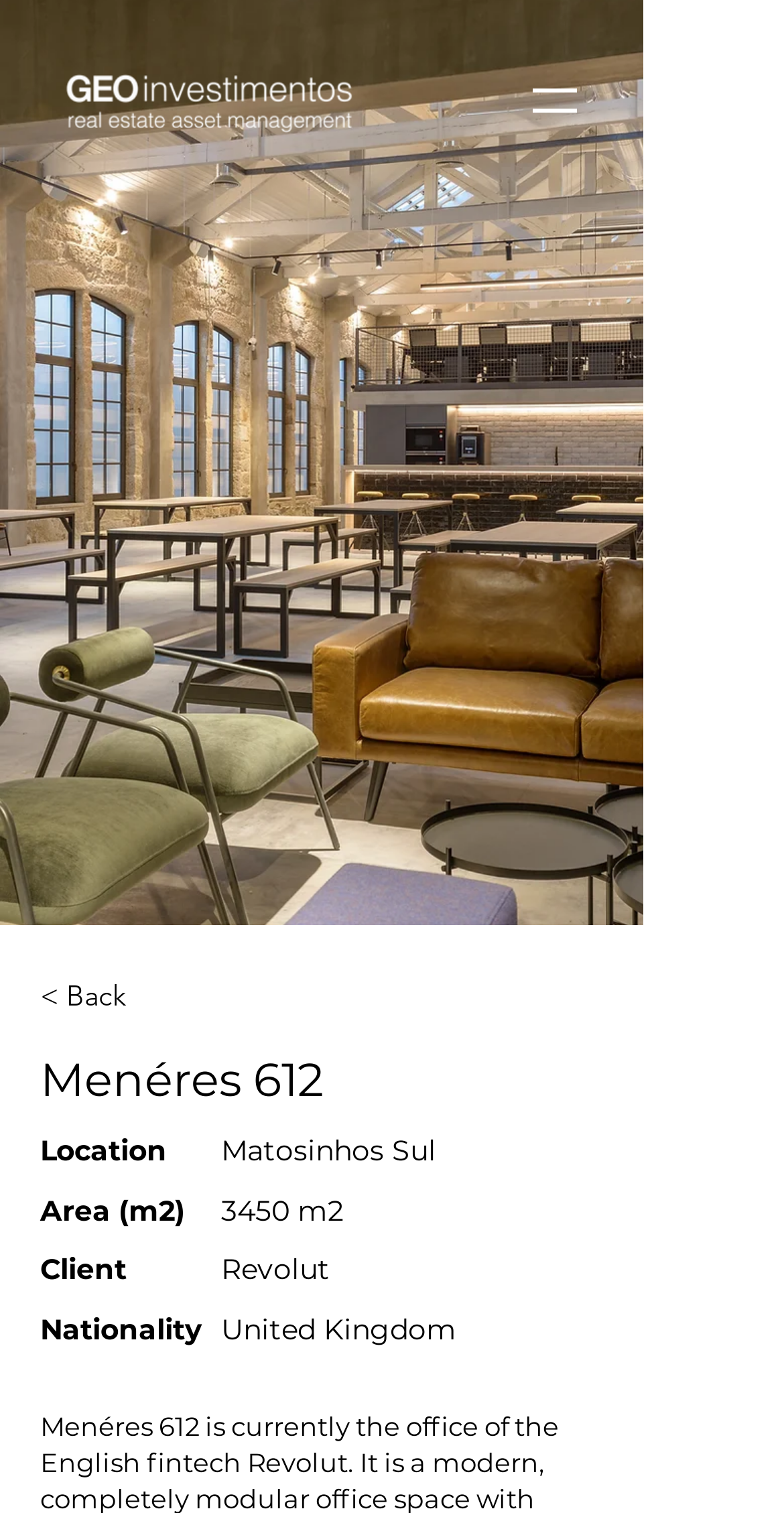By analyzing the image, answer the following question with a detailed response: What is the location of Menéres 612?

I found the answer by looking at the 'Location' heading and its corresponding static text, which is 'Matosinhos Sul'.